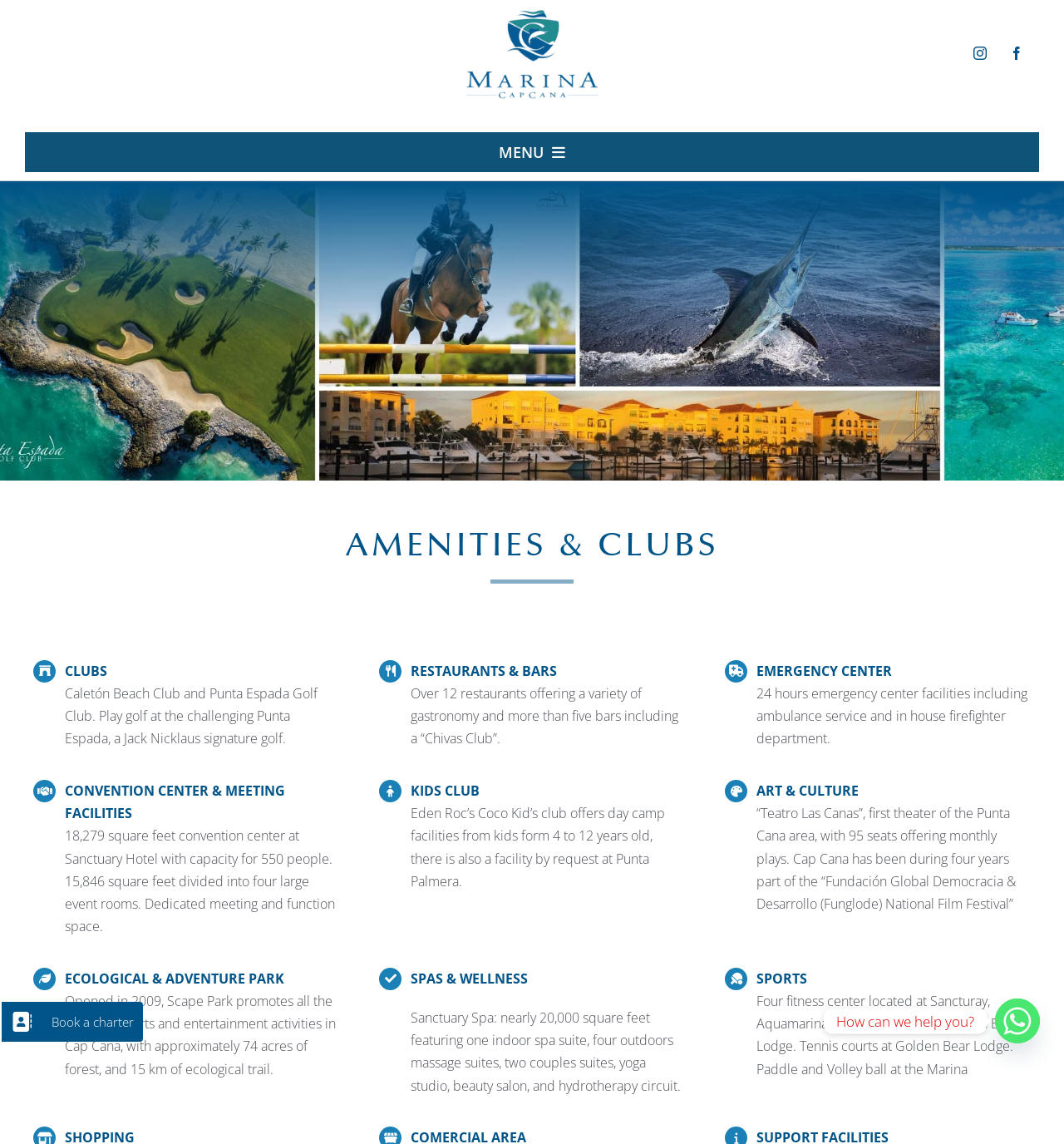What is the capacity of the convention center?
From the image, respond using a single word or phrase.

550 people